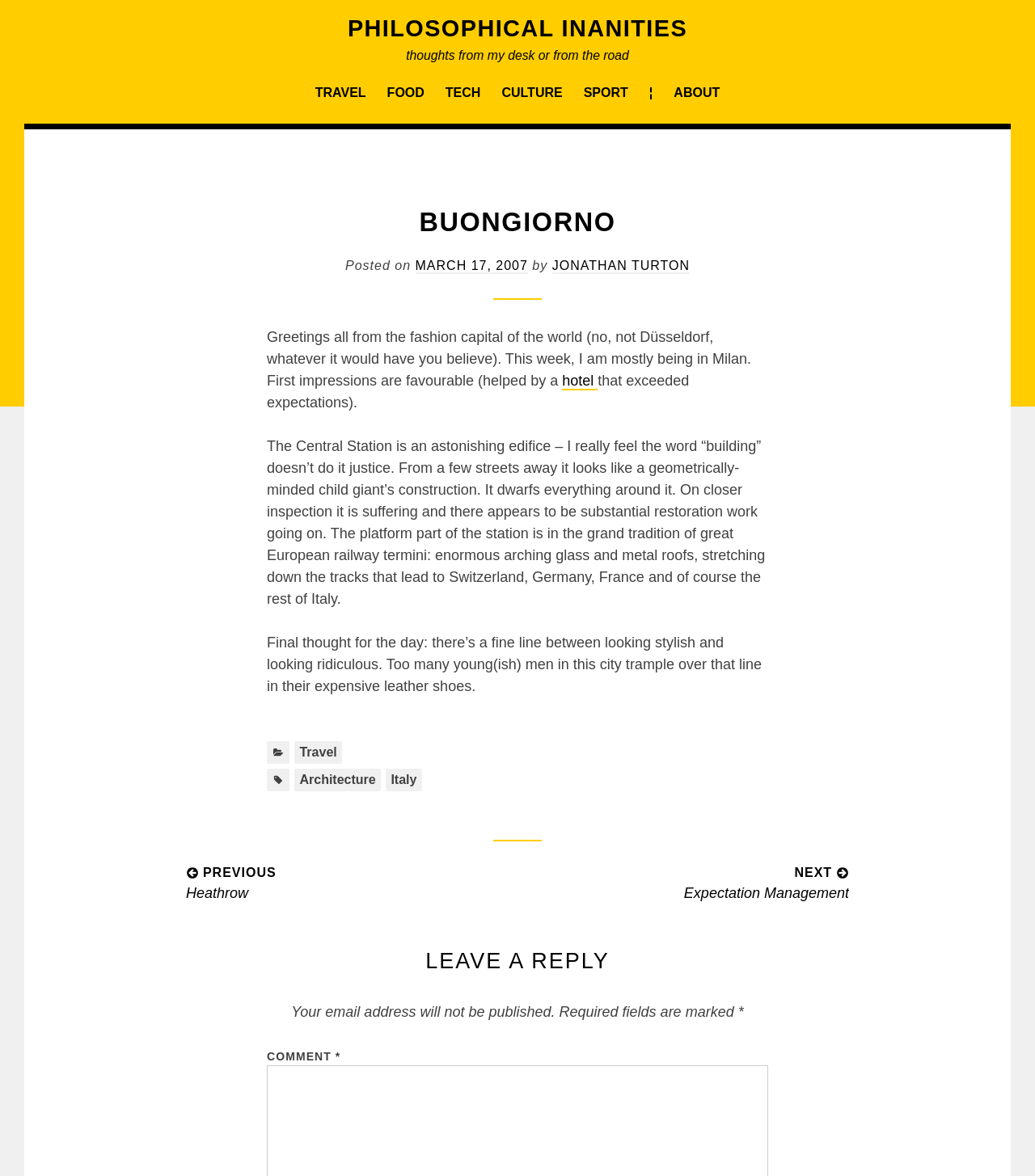Locate the bounding box coordinates of the clickable element to fulfill the following instruction: "Click on the 'TRAVEL' link". Provide the coordinates as four float numbers between 0 and 1 in the format [left, top, right, bottom].

[0.296, 0.064, 0.362, 0.093]